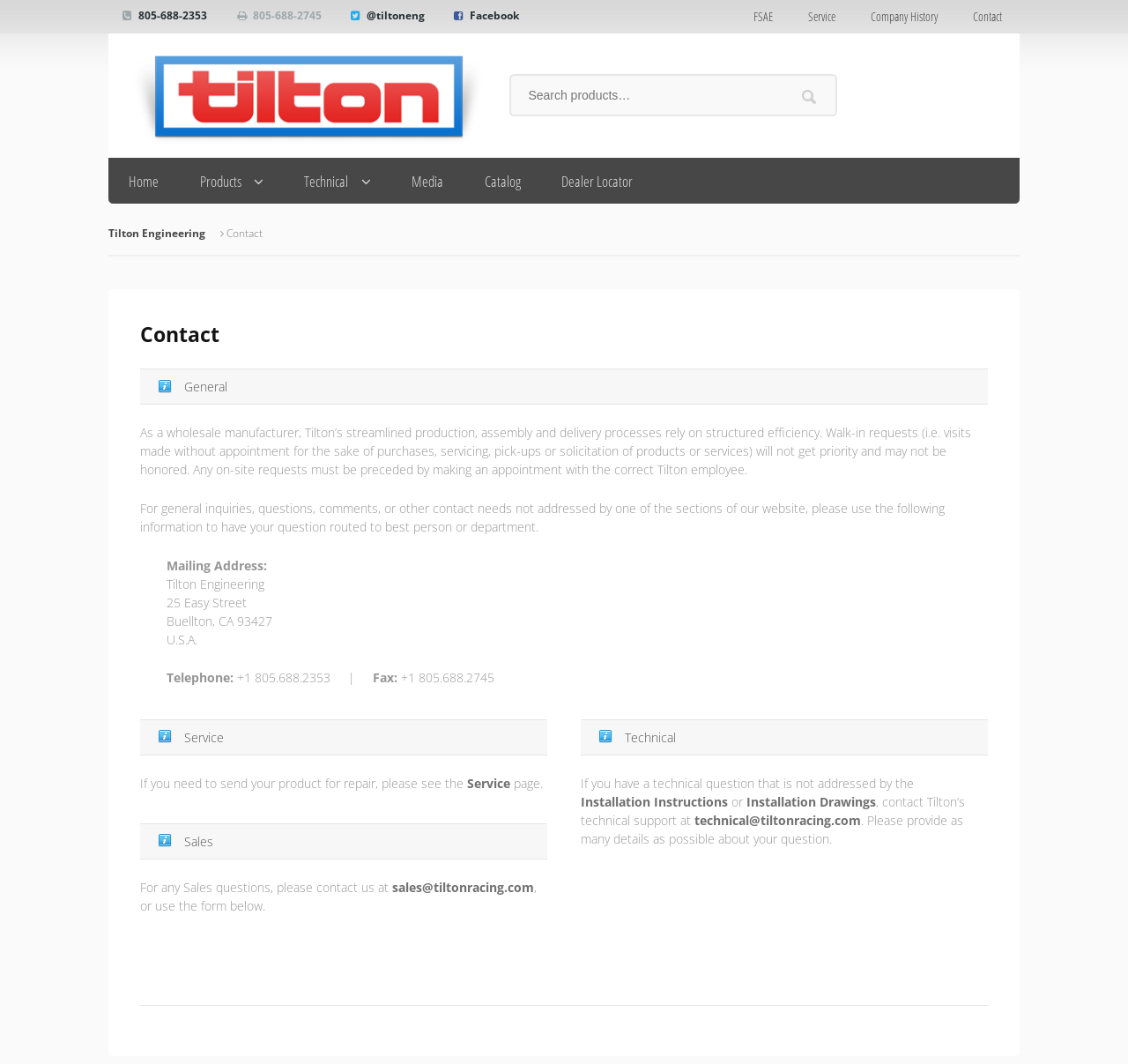Predict the bounding box of the UI element that fits this description: "parent_node: Search name="s" placeholder="Search products…"".

[0.453, 0.071, 0.741, 0.108]